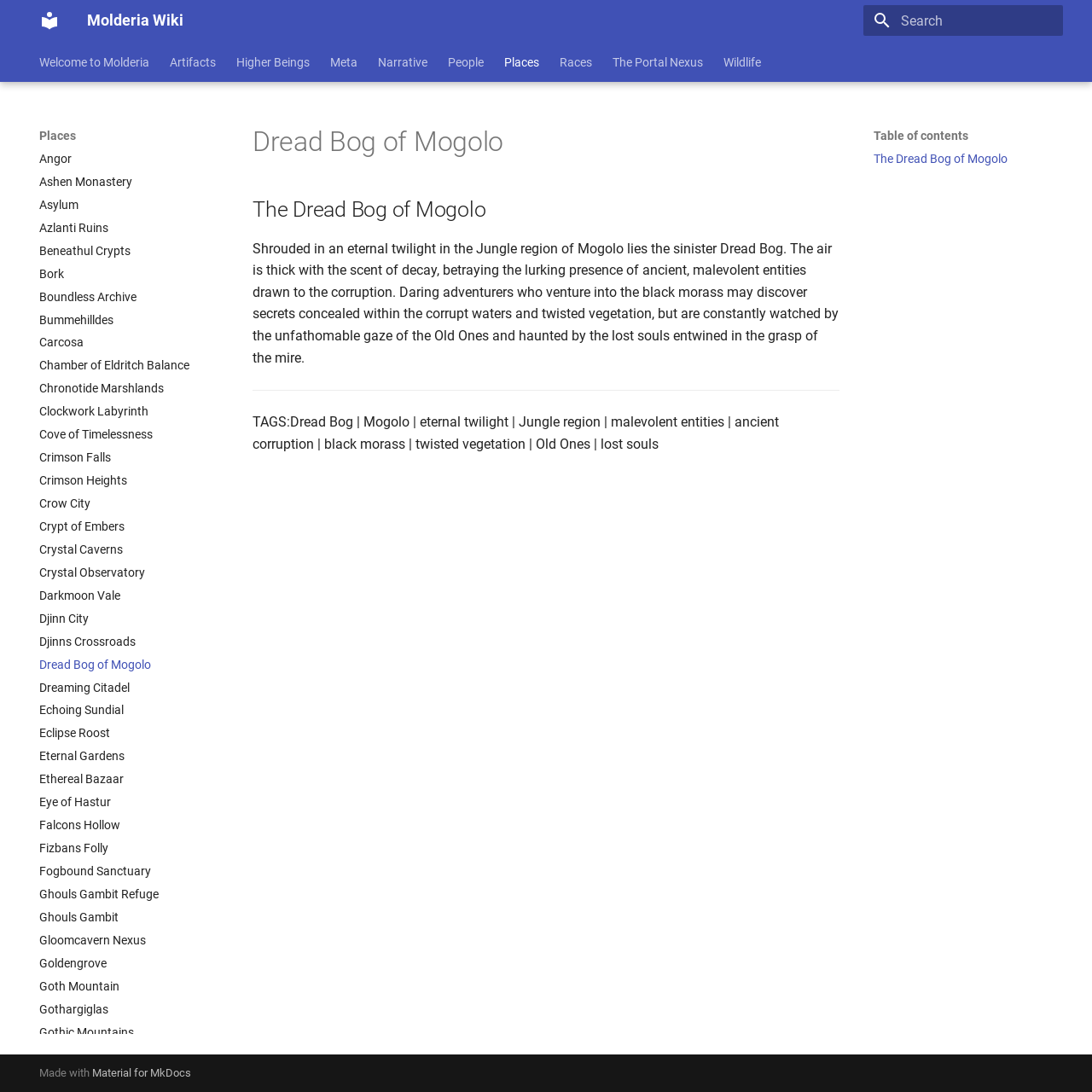Can you give a detailed response to the following question using the information from the image? What is the name of the link next to 'Welcome to Molderia'?

The name of the link next to 'Welcome to Molderia' can be found in the tabs navigation section, where it says 'Artifacts'.